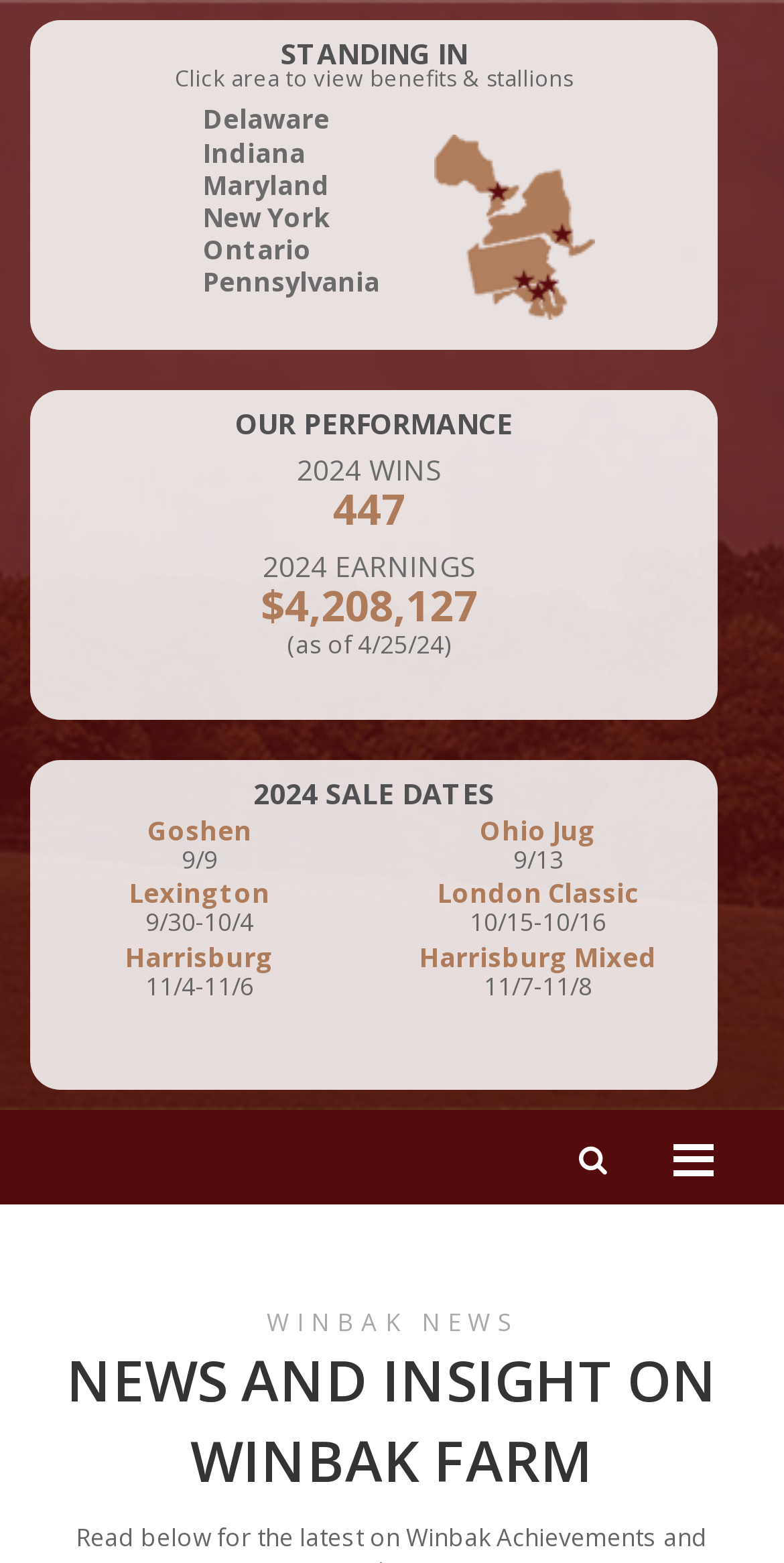Please identify the bounding box coordinates of the element I need to click to follow this instruction: "Read WINBAK NEWS".

[0.038, 0.835, 0.962, 0.857]